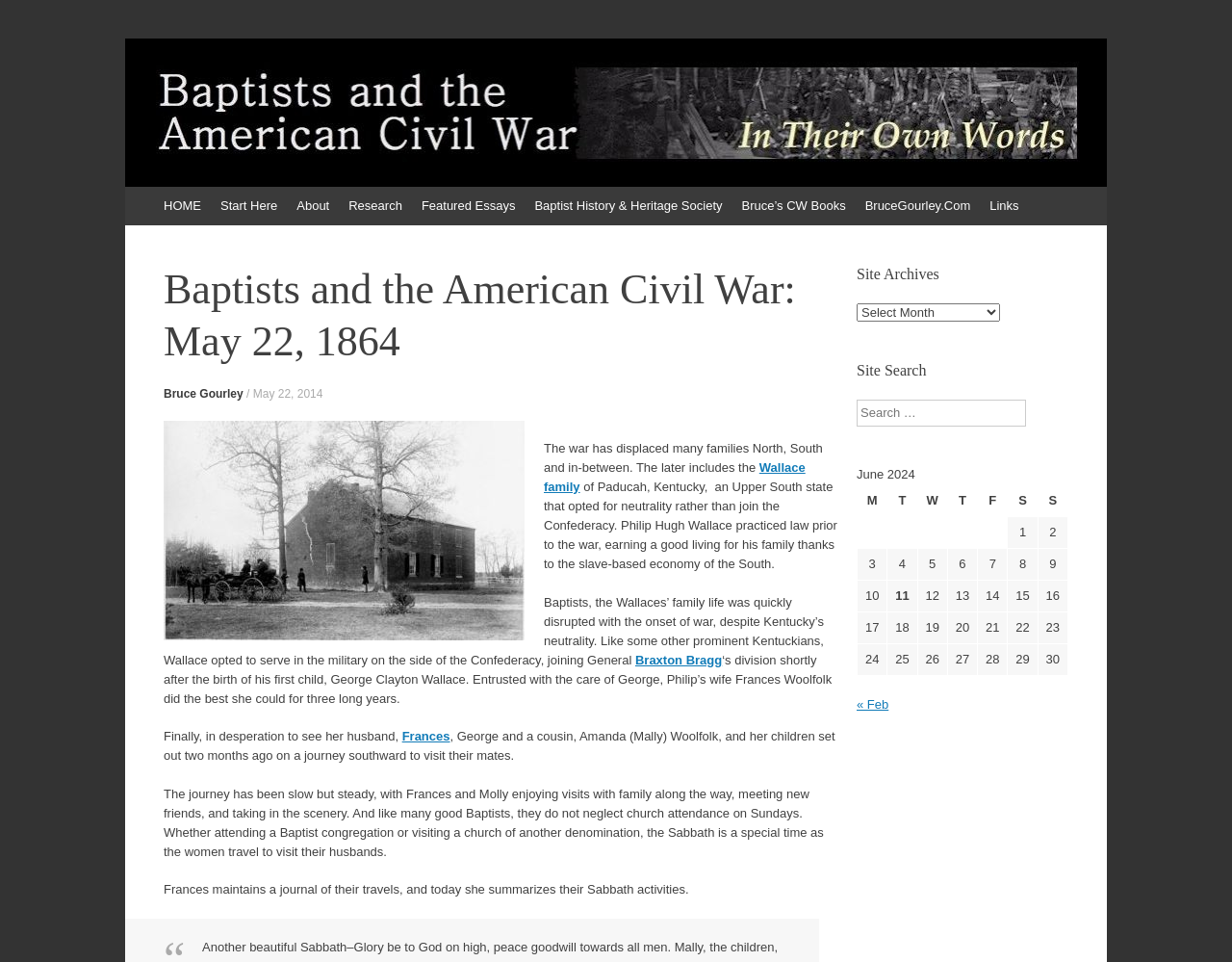Locate the bounding box coordinates of the region to be clicked to comply with the following instruction: "Read more about 'Frances'". The coordinates must be four float numbers between 0 and 1, in the form [left, top, right, bottom].

[0.326, 0.758, 0.365, 0.773]